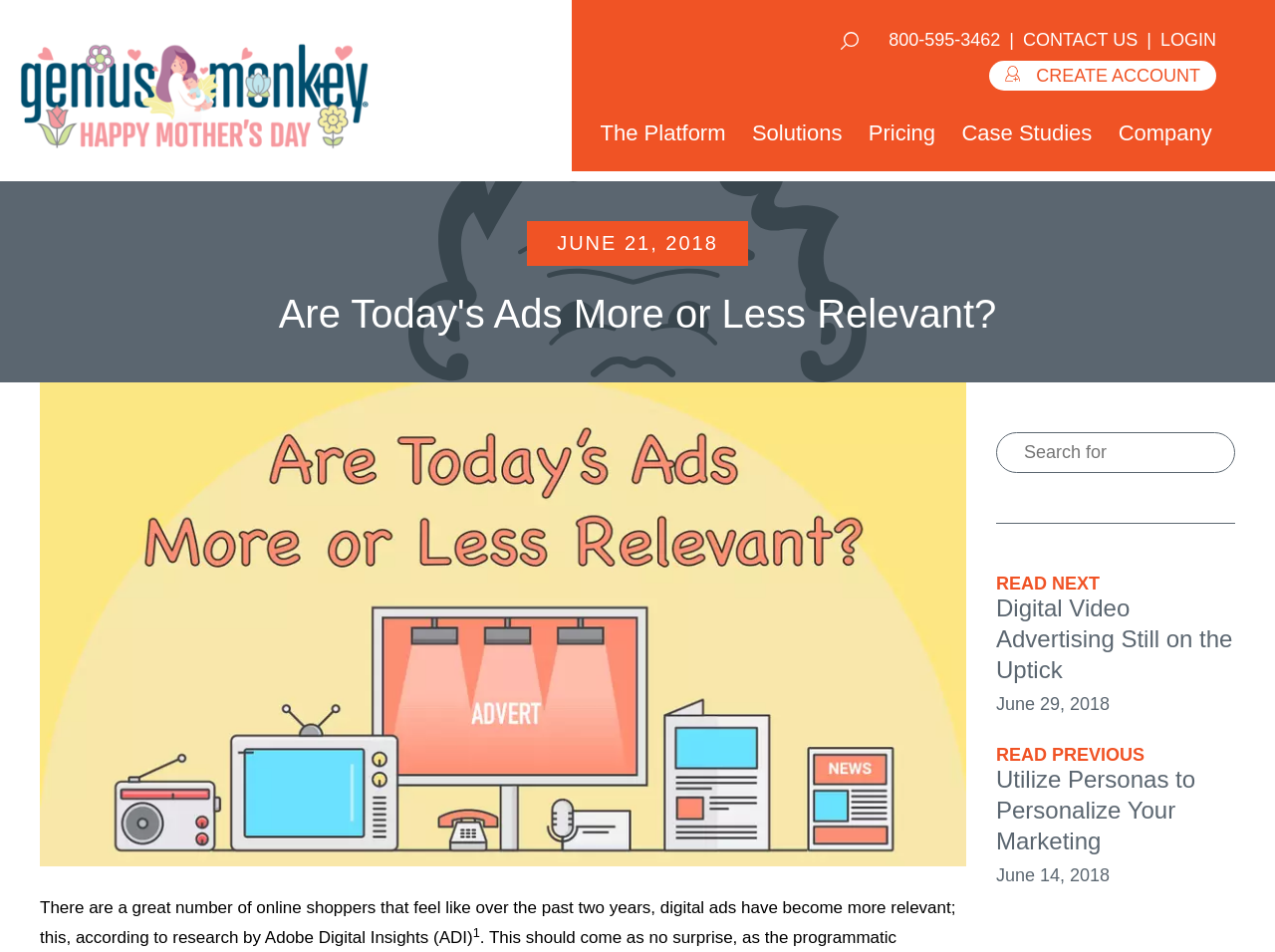Identify and provide the bounding box coordinates of the UI element described: "800-595-3462". The coordinates should be formatted as [left, top, right, bottom], with each number being a float between 0 and 1.

[0.69, 0.026, 0.792, 0.058]